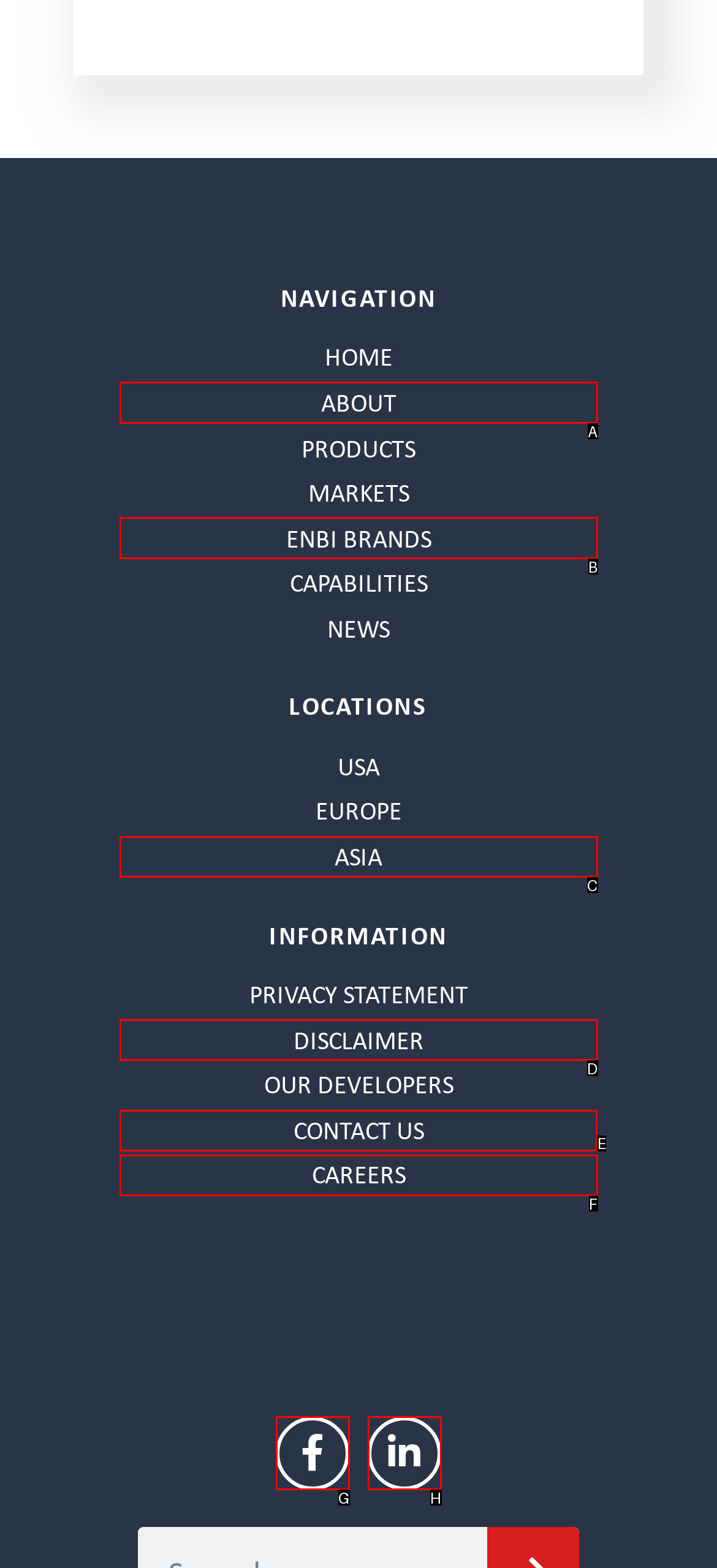Which option should be clicked to complete this task: contact us
Reply with the letter of the correct choice from the given choices.

E